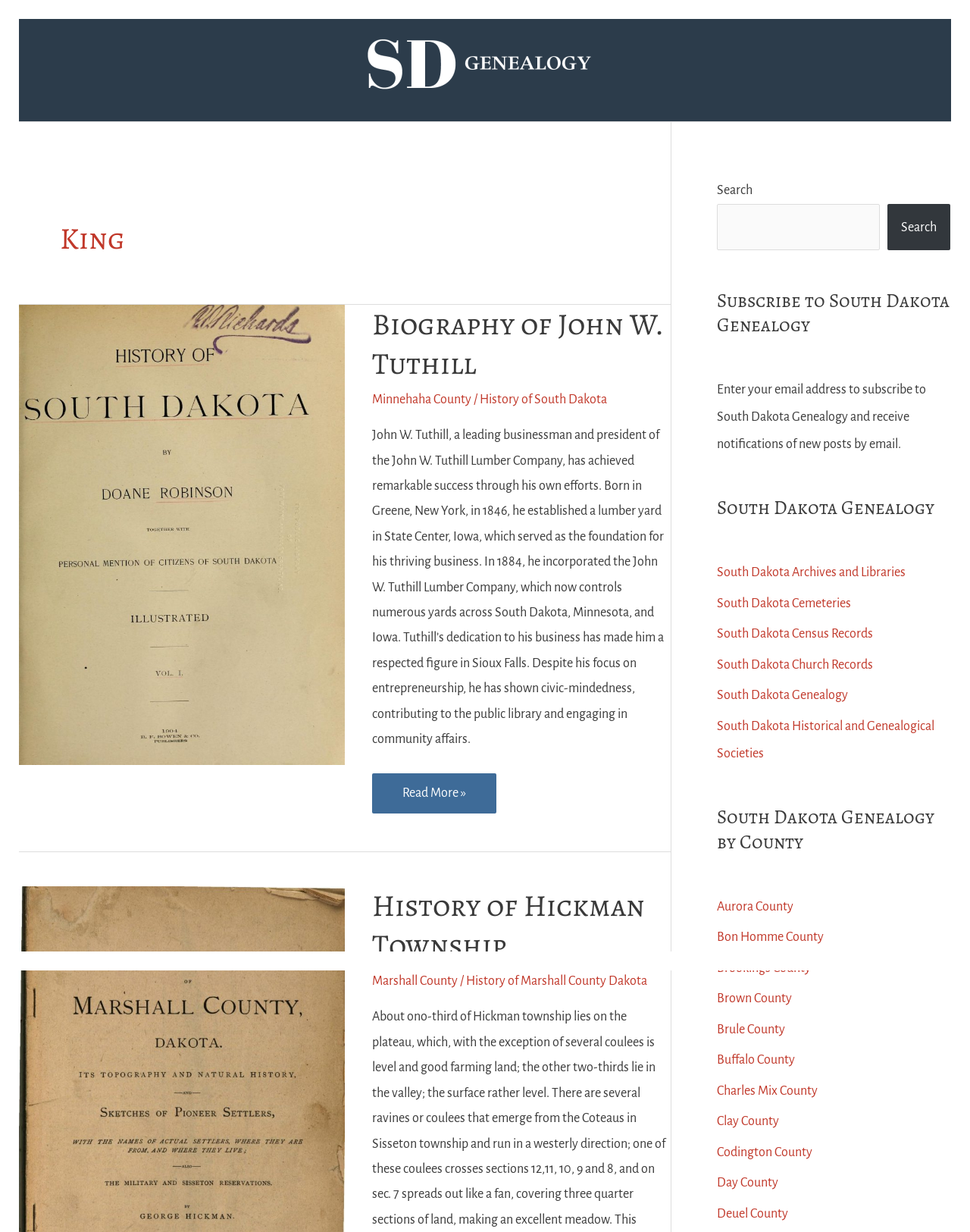Bounding box coordinates should be in the format (top-left x, top-left y, bottom-right x, bottom-right y) and all values should be floating point numbers between 0 and 1. Determine the bounding box coordinate for the UI element described as: History of South Dakota

[0.495, 0.319, 0.626, 0.33]